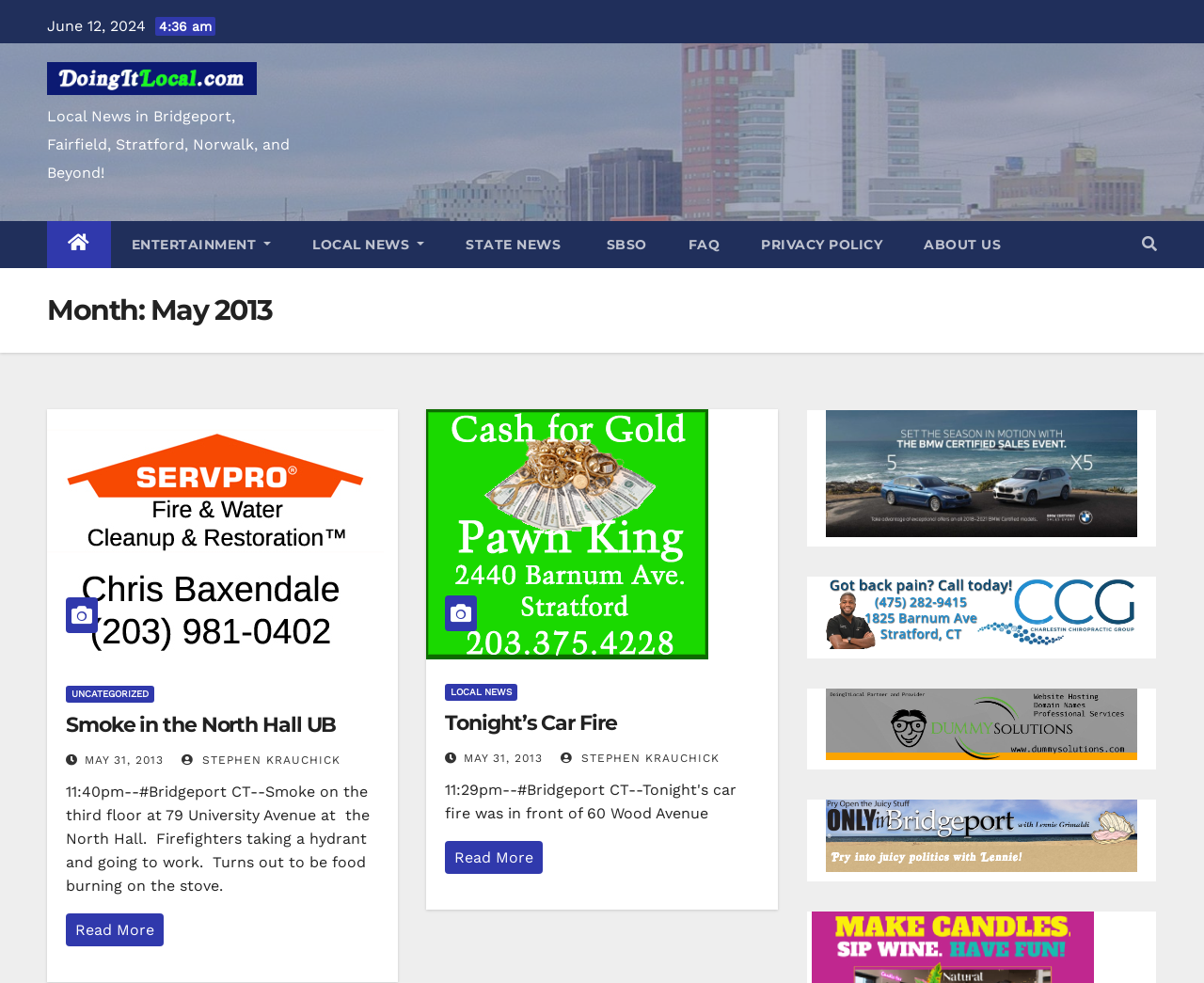How many links are there in the top navigation menu?
Answer with a single word or phrase, using the screenshot for reference.

7